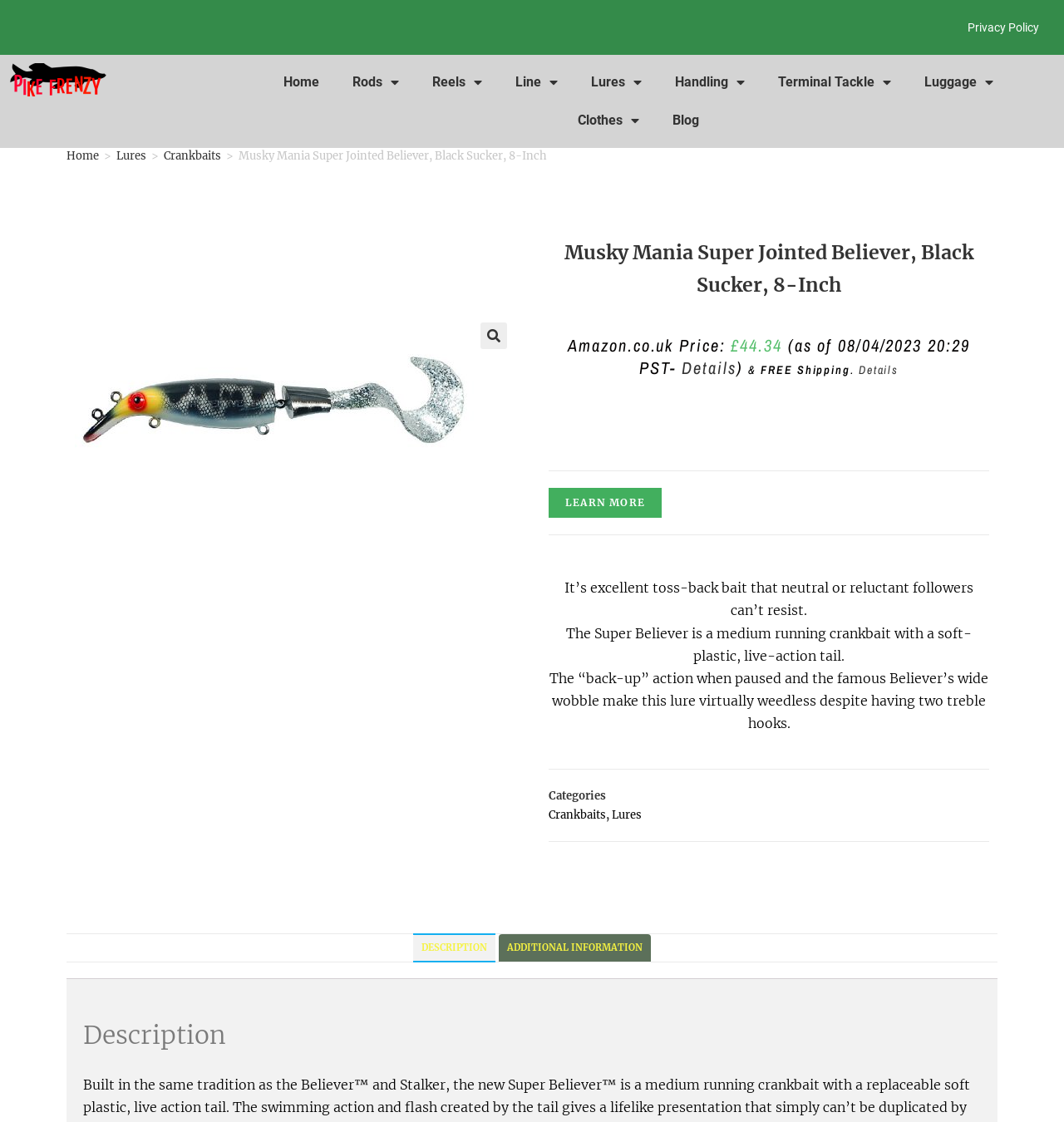Locate the bounding box coordinates of the area where you should click to accomplish the instruction: "Learn more about the product".

[0.516, 0.435, 0.622, 0.462]